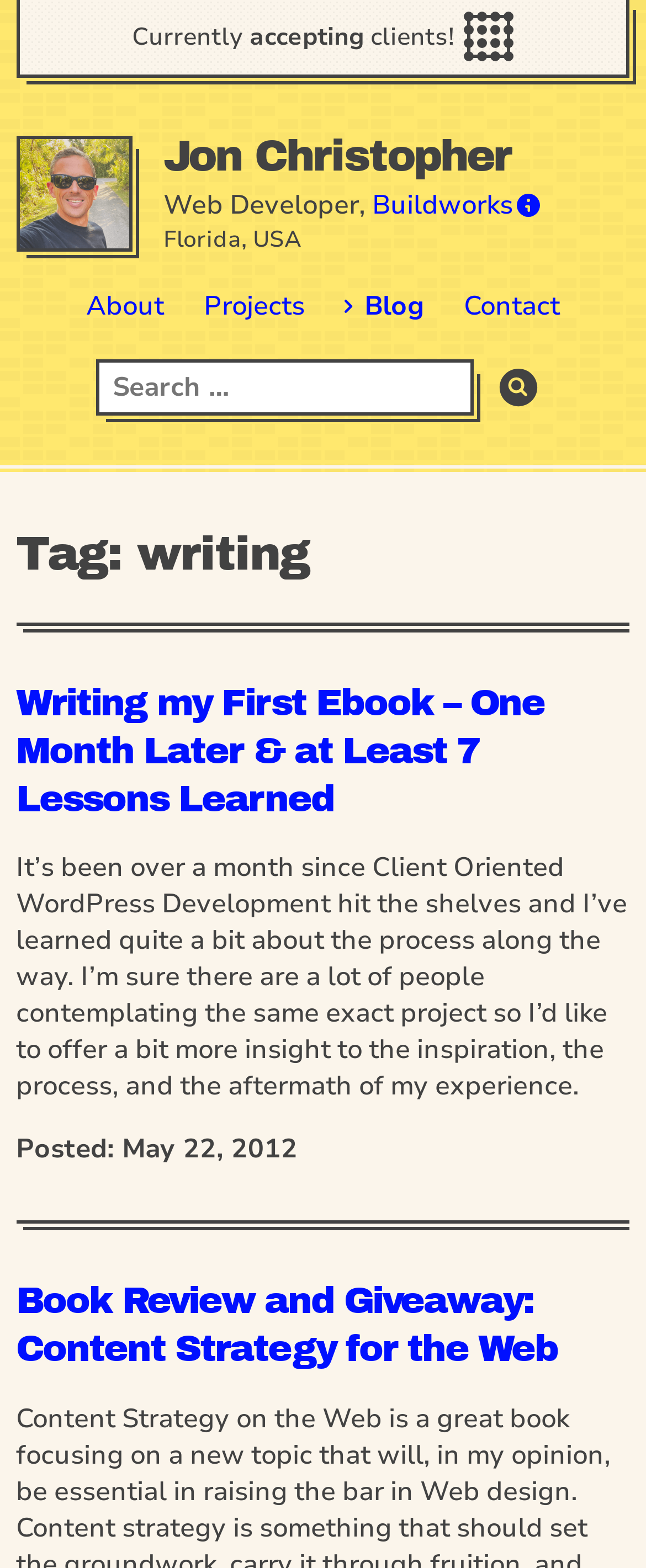Please identify the bounding box coordinates of the clickable area that will fulfill the following instruction: "Click on Products Boxes". The coordinates should be in the format of four float numbers between 0 and 1, i.e., [left, top, right, bottom].

None